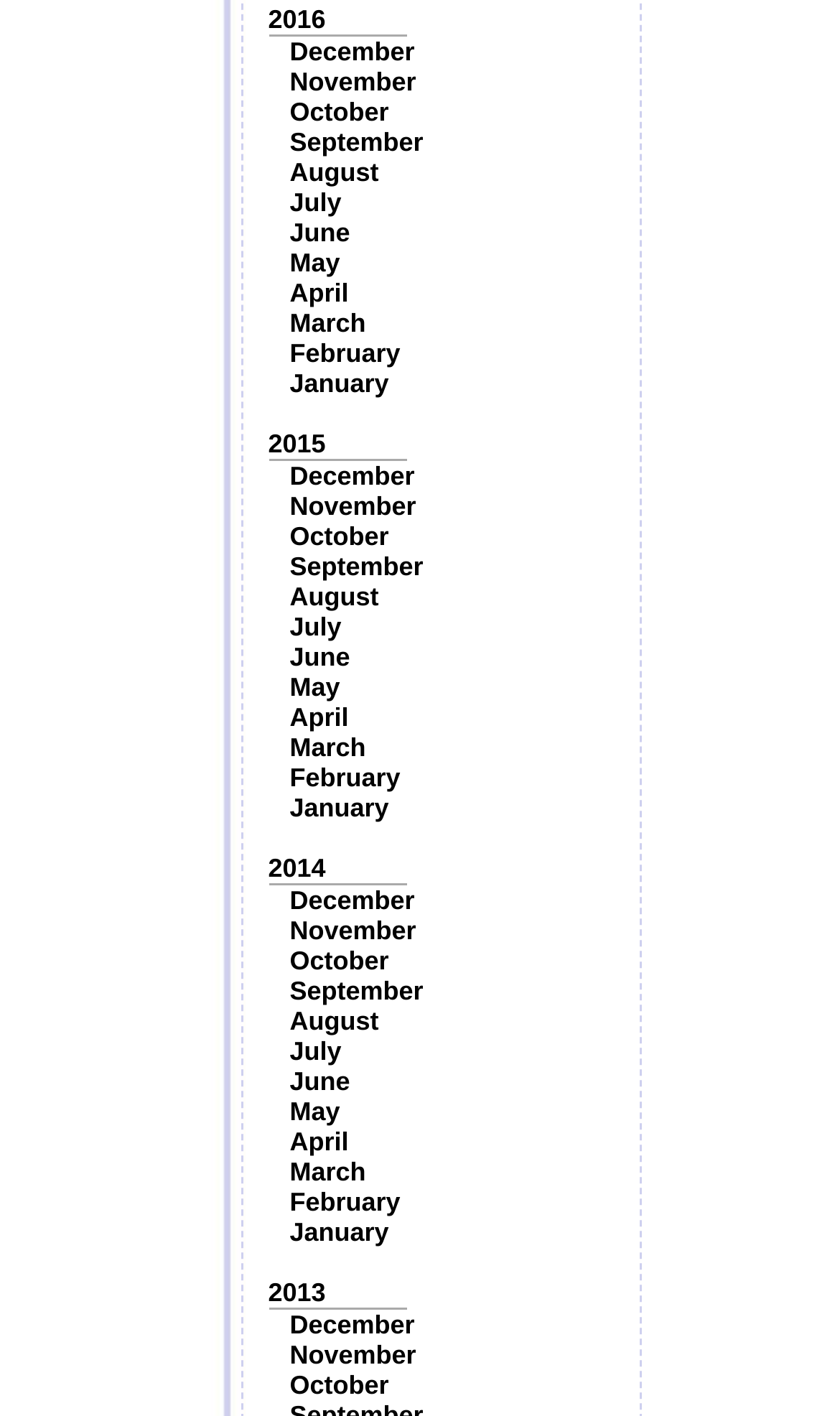What is the position of the link 'June' under 2015?
From the screenshot, provide a brief answer in one word or phrase.

6th